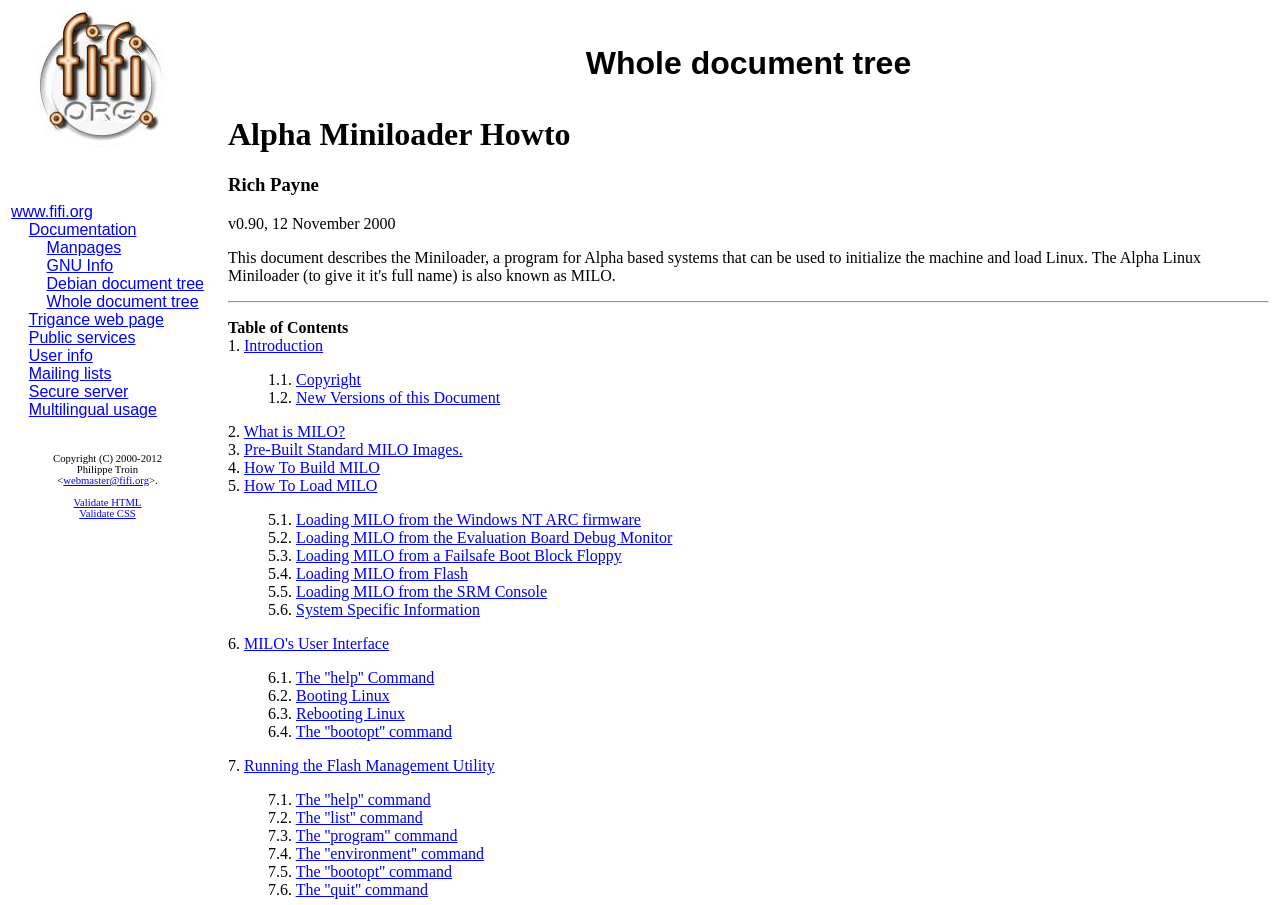How many ways are there to load MILO?
Could you please answer the question thoroughly and with as much detail as possible?

I counted the number of links in the 'How To Load MILO' section, which are 'Loading MILO from the Windows NT ARC firmware', 'Loading MILO from the Evaluation Board Debug Monitor', 'Loading MILO from a Failsafe Boot Block Floppy', 'Loading MILO from Flash', 'Loading MILO from the SRM Console', and 'System Specific Information'. There are 6 links in total, so there are 6 ways to load MILO.